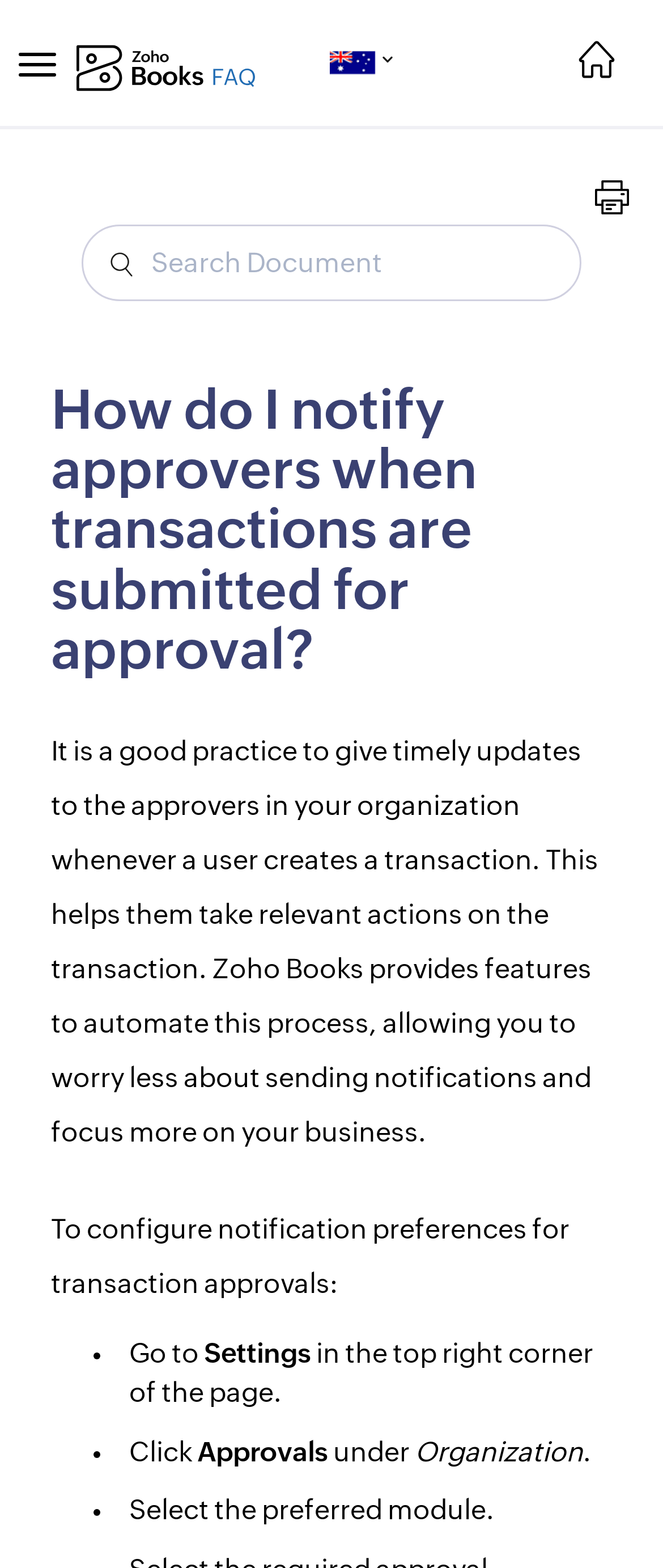What is the function of the button with no text?
Kindly offer a detailed explanation using the data available in the image.

The button with no text is likely a search button, as it is located next to a textbox with the placeholder 'Search Document'.